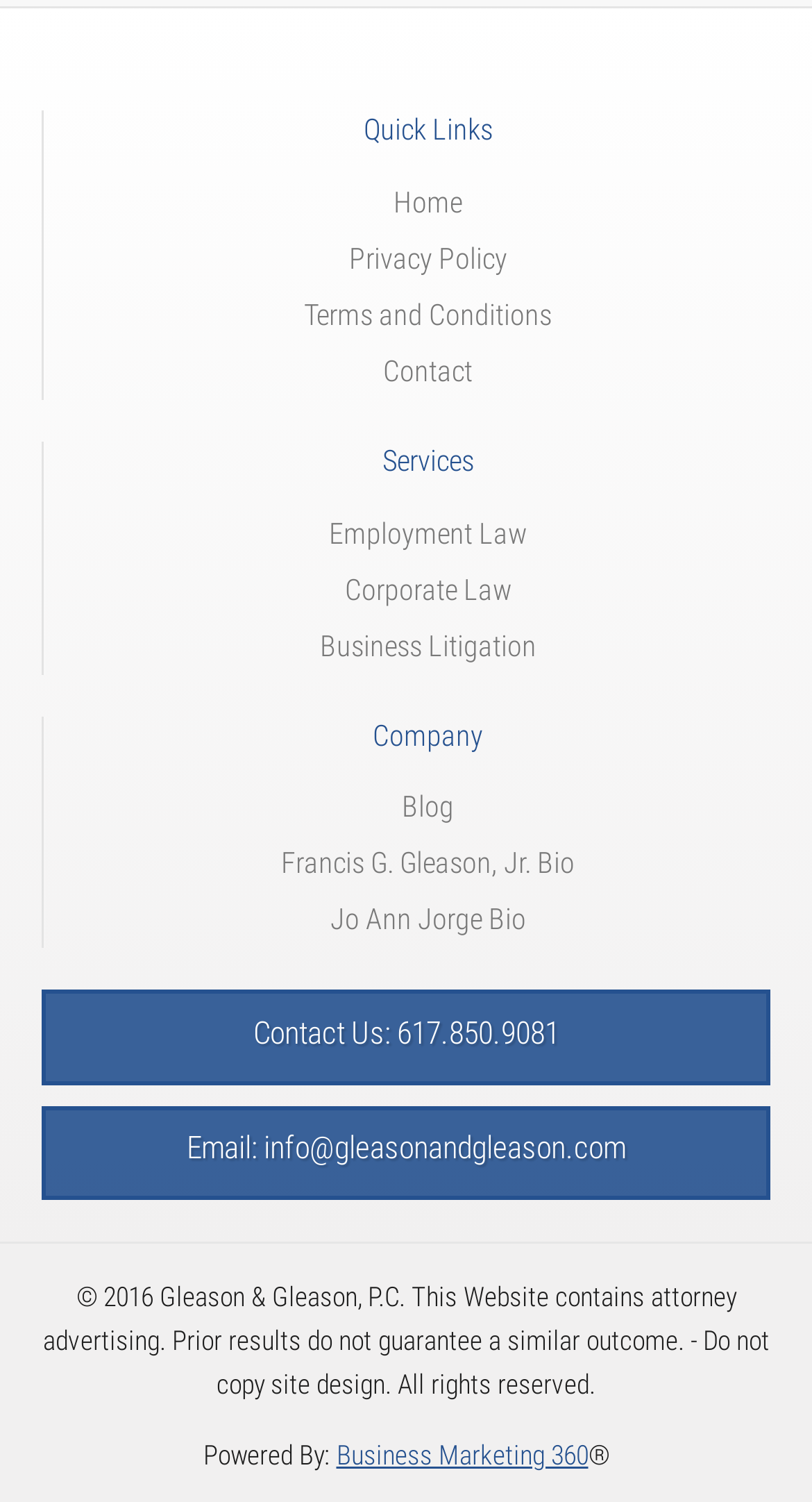How can I contact the law firm?
From the details in the image, answer the question comprehensively.

The contact information of the law firm can be found at the bottom of the webpage, which provides a phone number '617.850.9081' and an email address 'info@gleasonandgleason.com'.